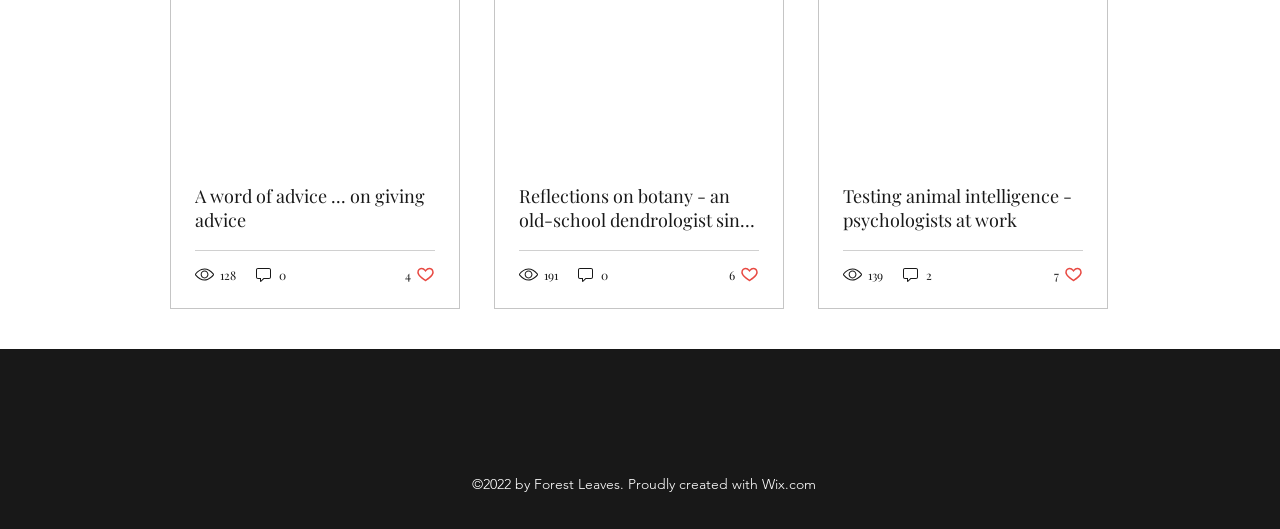Pinpoint the bounding box coordinates of the clickable area needed to execute the instruction: "Share on Facebook". The coordinates should be specified as four float numbers between 0 and 1, i.e., [left, top, right, bottom].

[0.469, 0.773, 0.484, 0.811]